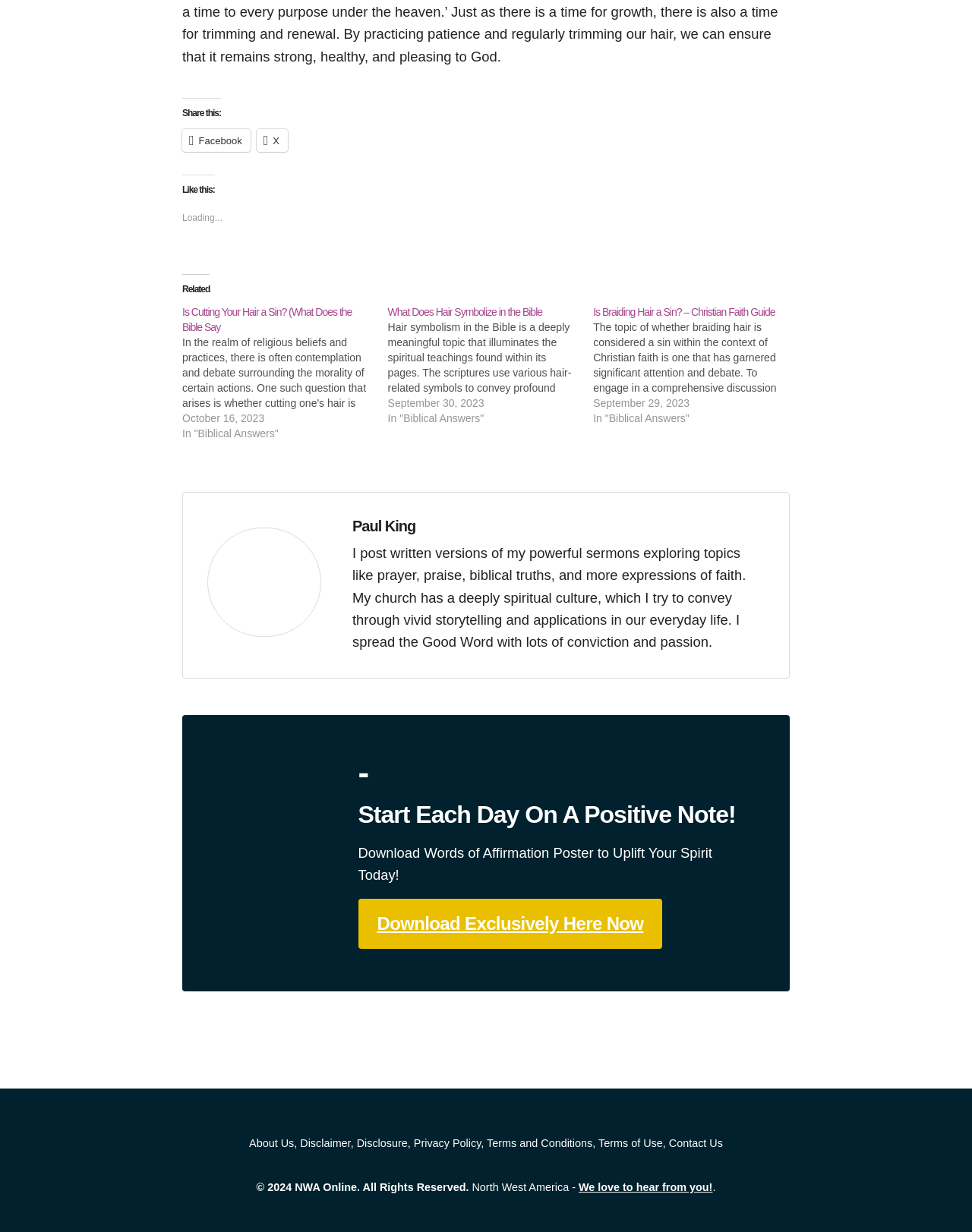Identify the bounding box coordinates for the region to click in order to carry out this instruction: "Download Words of Affirmation Poster". Provide the coordinates using four float numbers between 0 and 1, formatted as [left, top, right, bottom].

[0.368, 0.729, 0.682, 0.77]